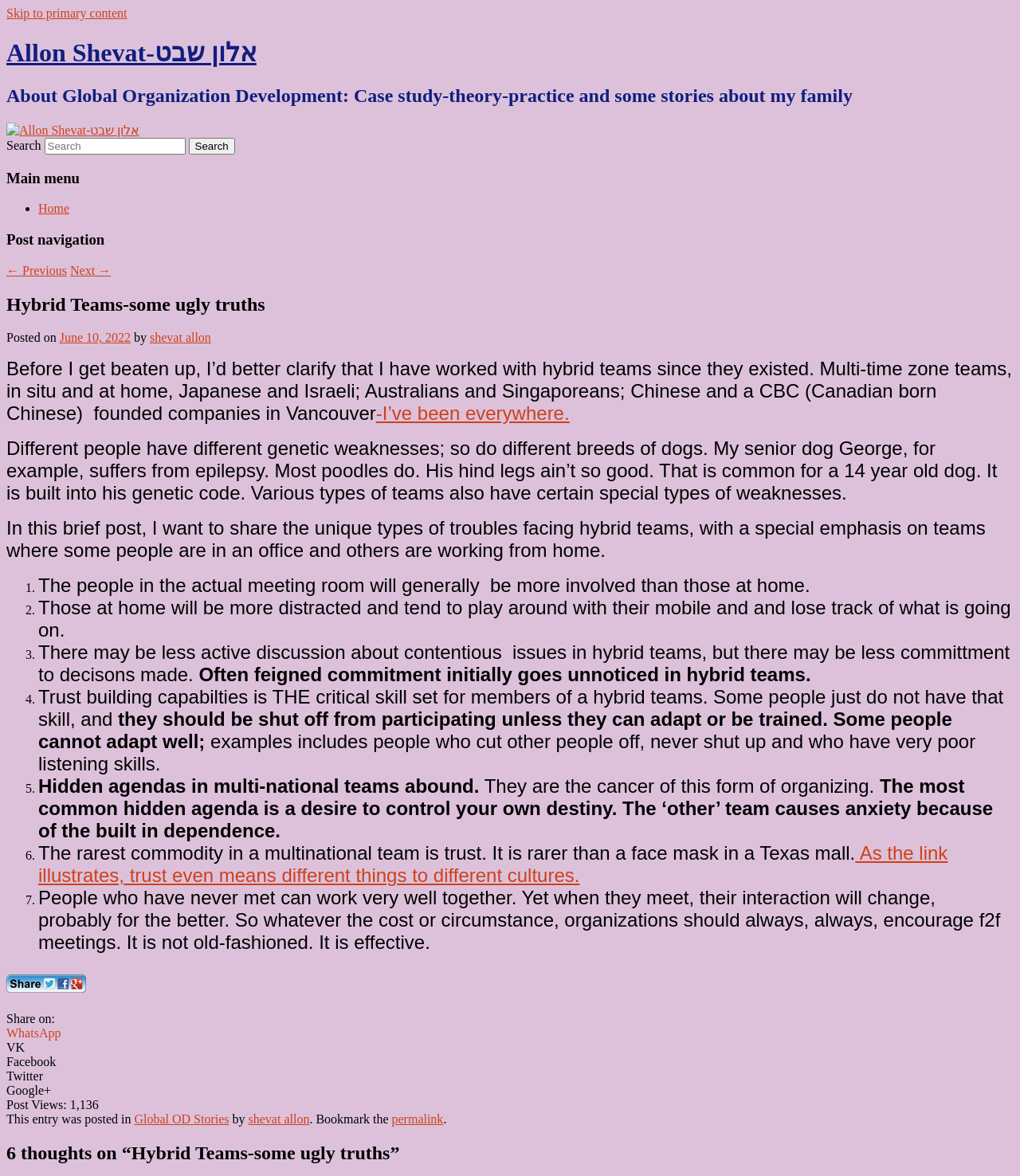Determine the bounding box coordinates for the area that needs to be clicked to fulfill this task: "Search for a keyword". The coordinates must be given as four float numbers between 0 and 1, i.e., [left, top, right, bottom].

[0.043, 0.117, 0.182, 0.131]